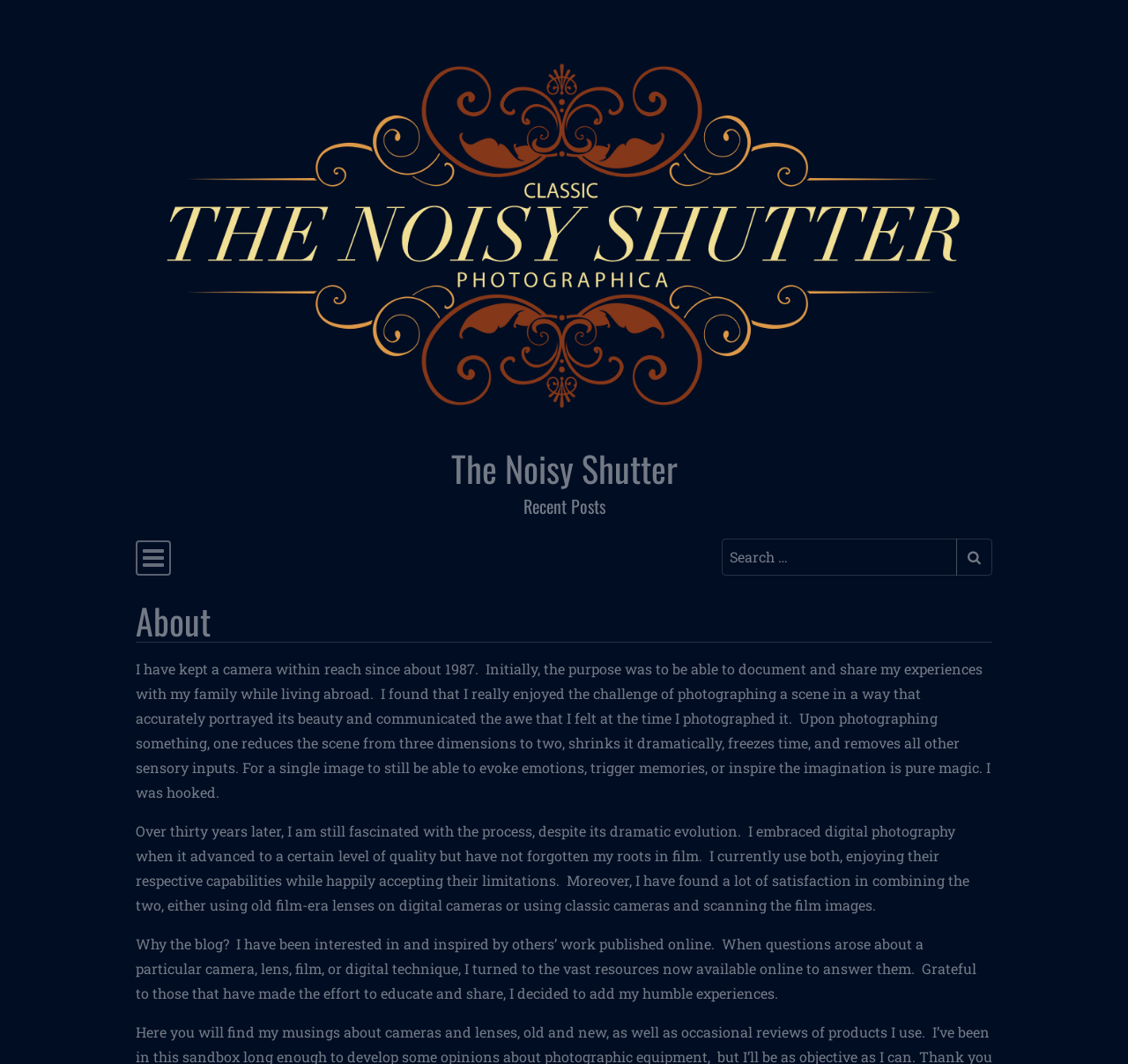Answer the question below using just one word or a short phrase: 
What is the name of the website?

The Noisy Shutter